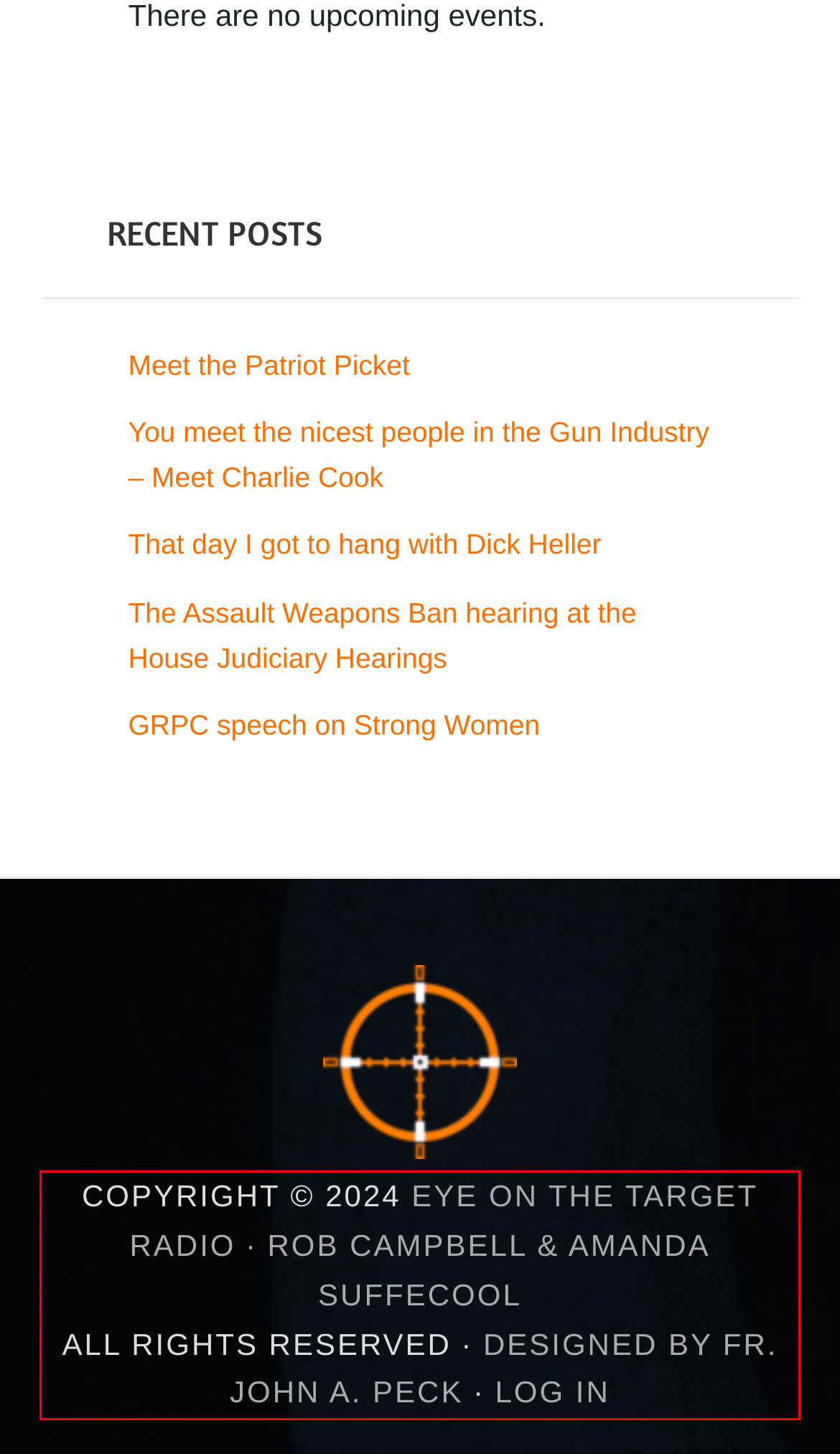With the given screenshot of a webpage, locate the red rectangle bounding box and extract the text content using OCR.

COPYRIGHT © 2024 EYE ON THE TARGET RADIO · ROB CAMPBELL & AMANDA SUFFECOOL ALL RIGHTS RESERVED · DESIGNED BY FR. JOHN A. PECK · LOG IN